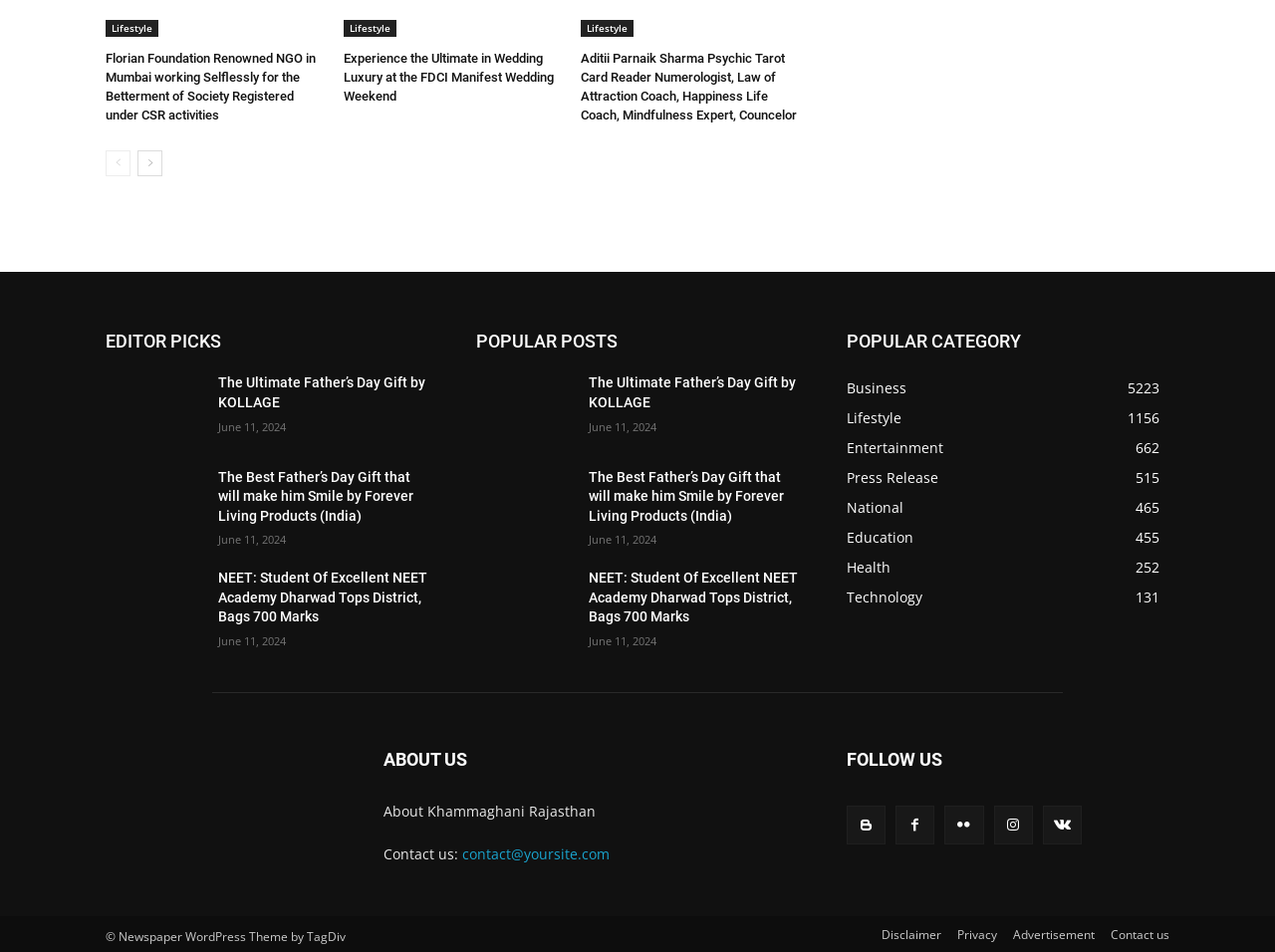Locate the bounding box coordinates of the clickable region to complete the following instruction: "Read 'The Ultimate Father’s Day Gift by KOLLAGE'."

[0.083, 0.39, 0.159, 0.461]